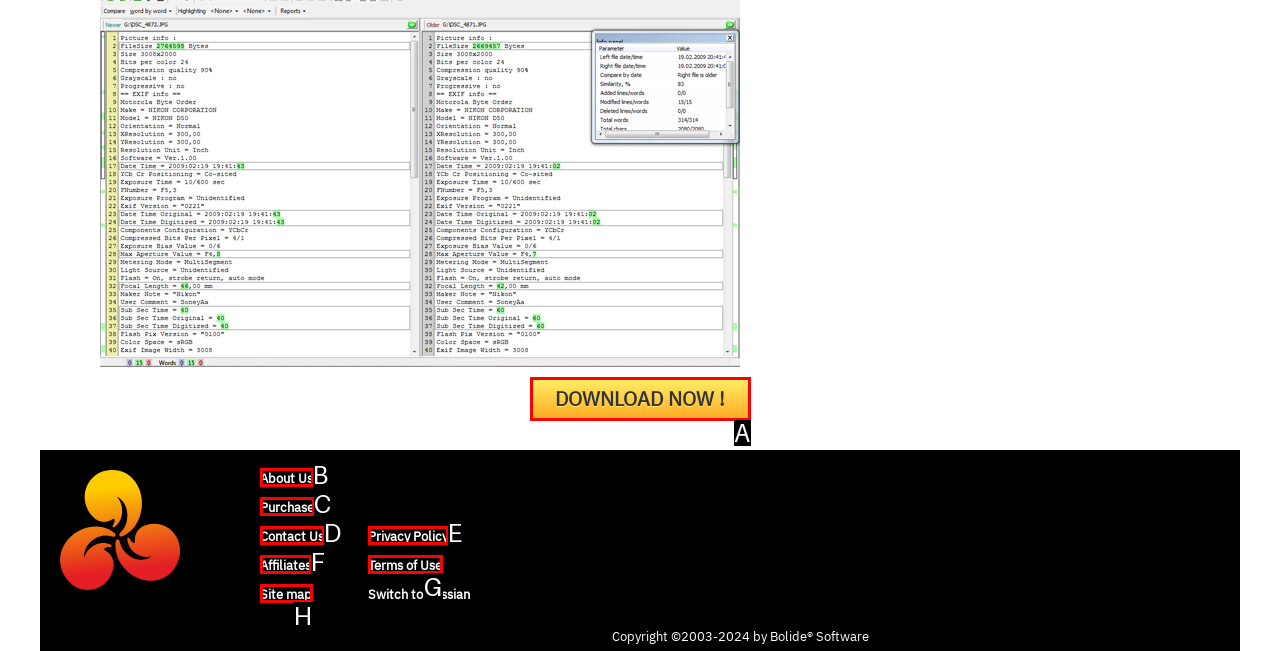Tell me which one HTML element best matches the description: Purchase
Answer with the option's letter from the given choices directly.

C